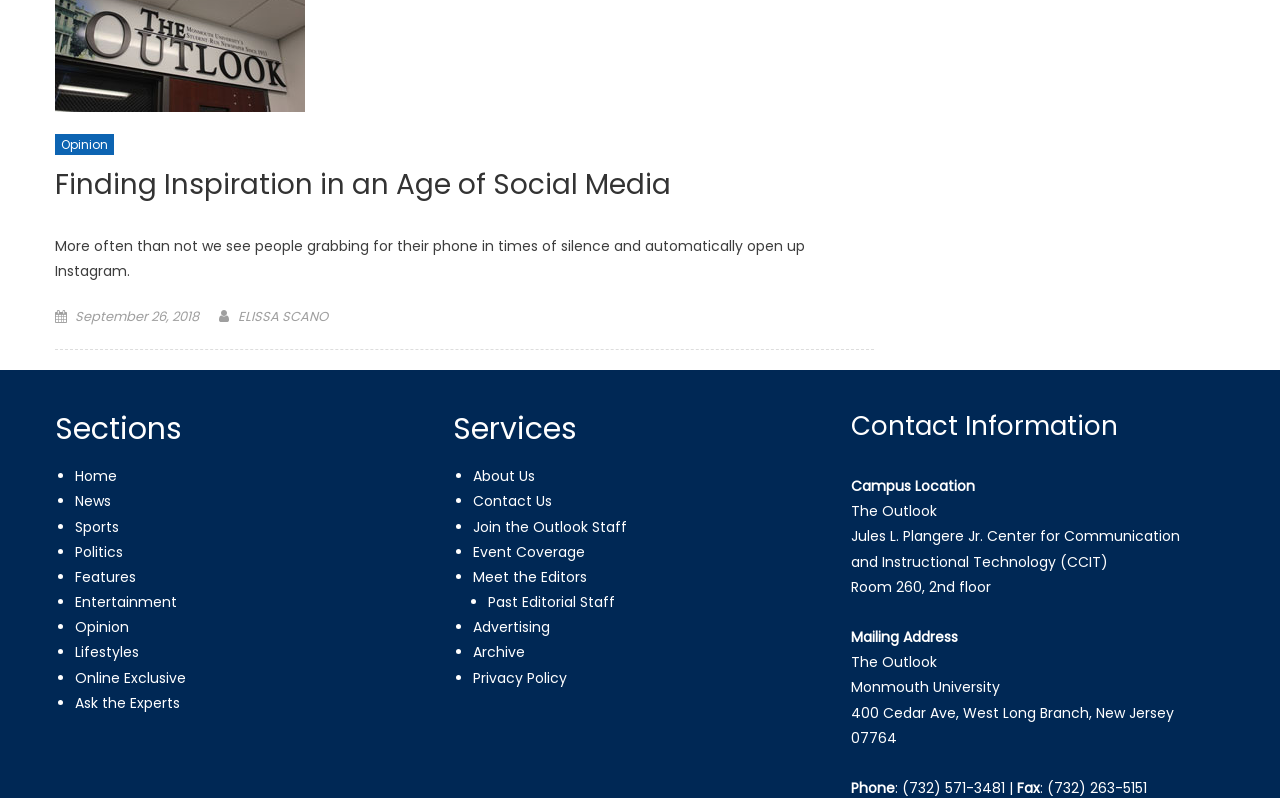What are the sections available on the website?
Based on the image, provide your answer in one word or phrase.

Home, News, Sports, etc.